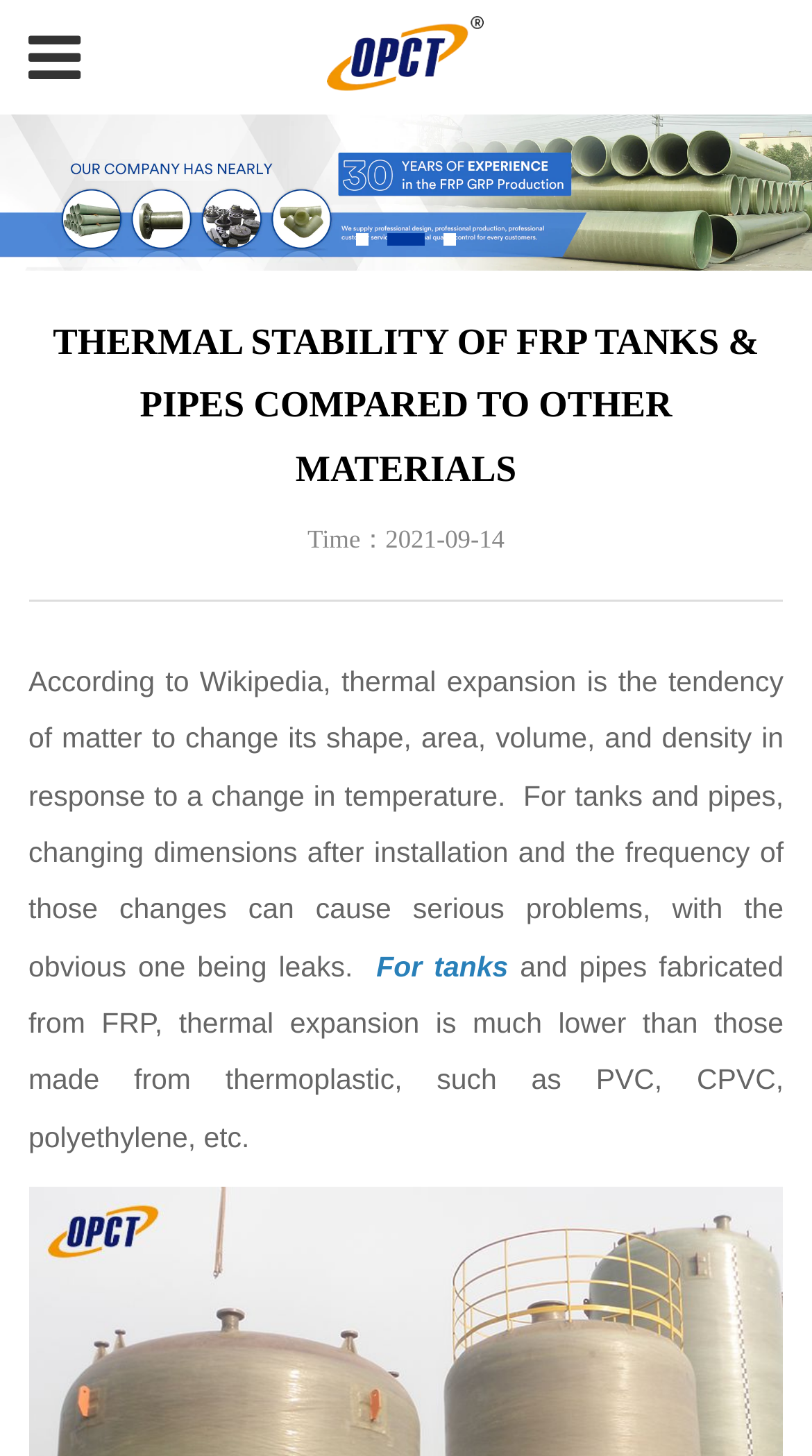Determine the main heading of the webpage and generate its text.

THERMAL STABILITY OF FRP TANKS & PIPES COMPARED TO OTHER MATERIALS